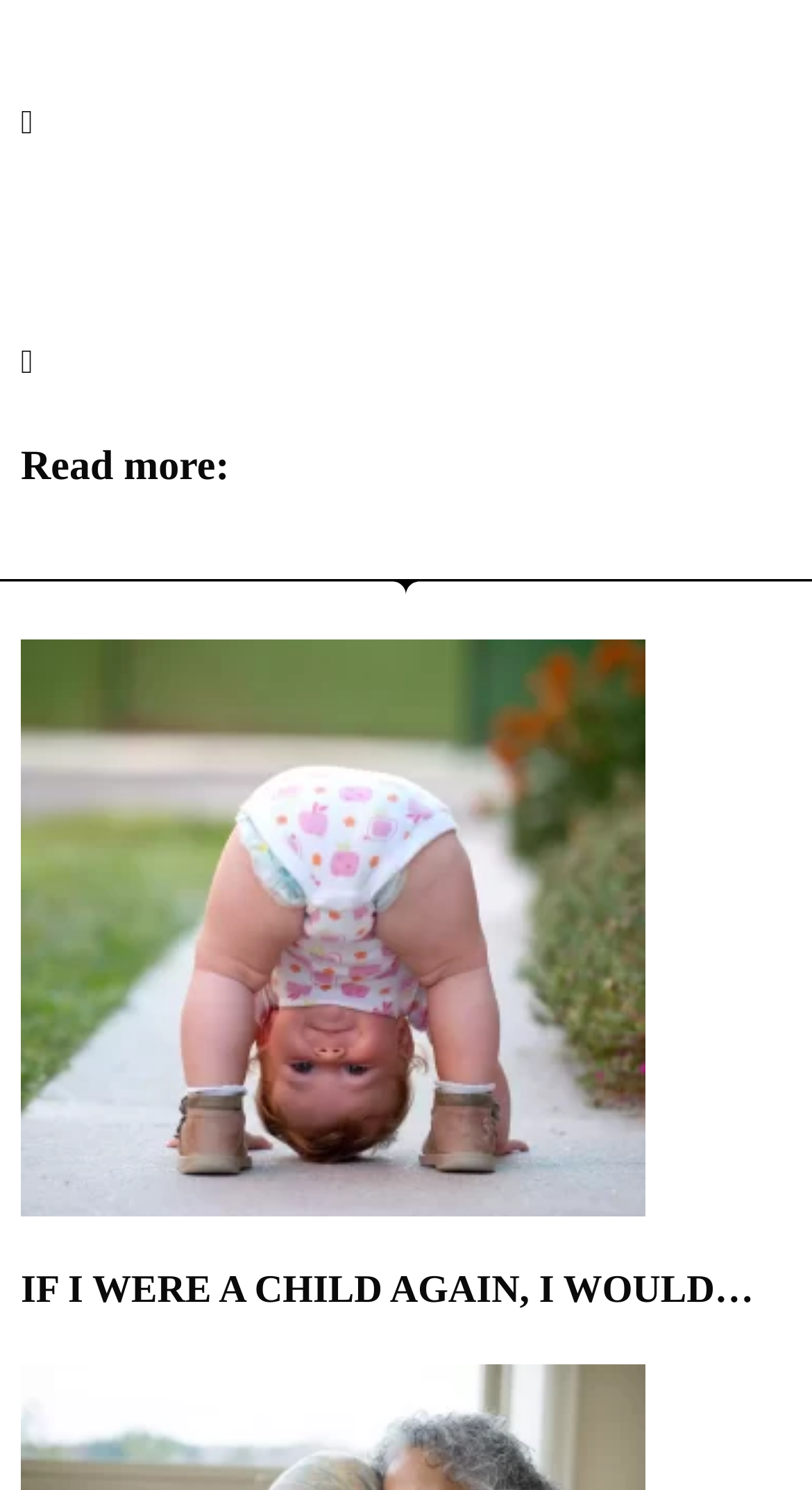Respond with a single word or phrase for the following question: 
What is the position of the image on the webpage?

Above the article